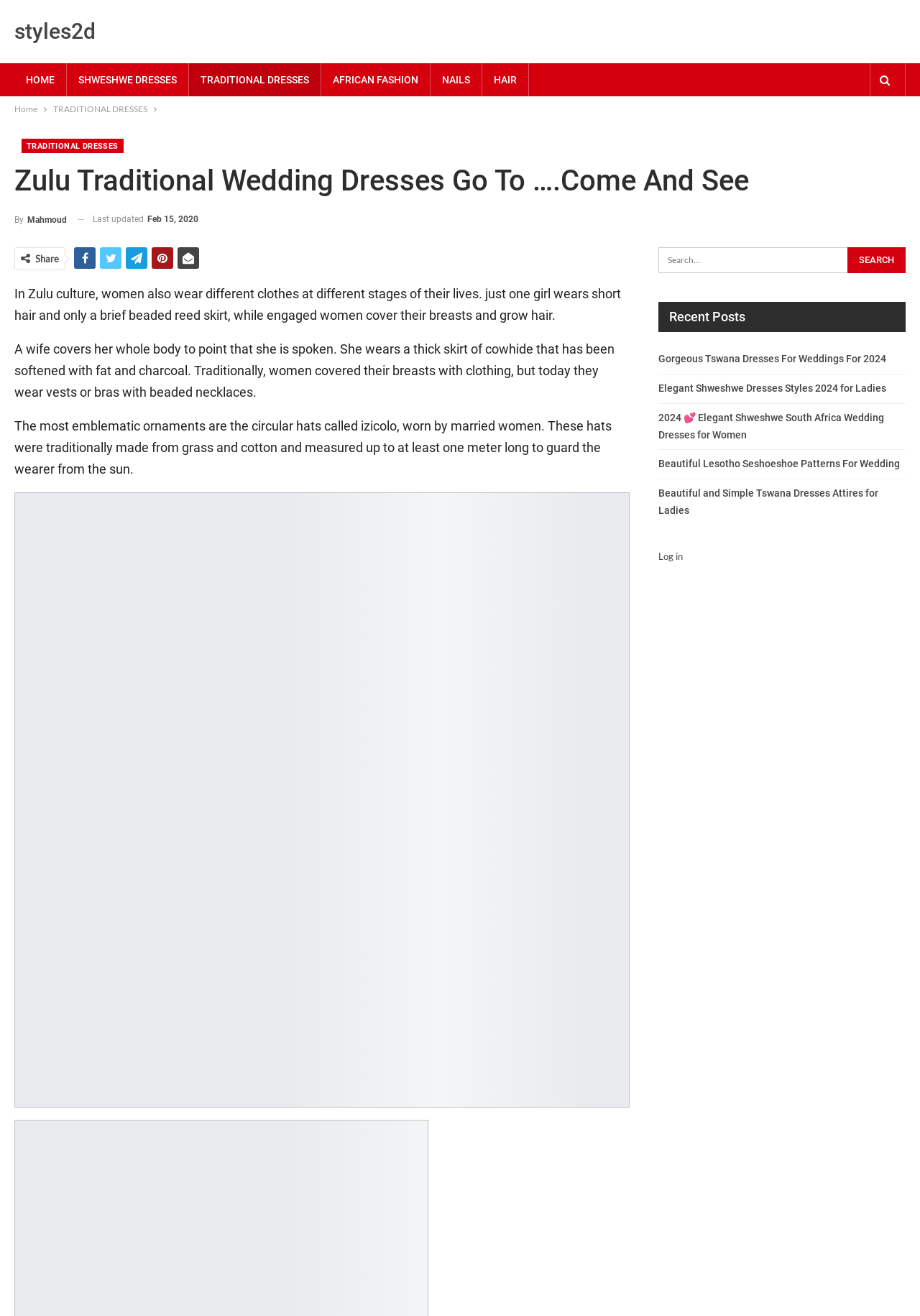Identify the bounding box coordinates of the clickable section necessary to follow the following instruction: "Search for something". The coordinates should be presented as four float numbers from 0 to 1, i.e., [left, top, right, bottom].

[0.716, 0.188, 0.984, 0.207]